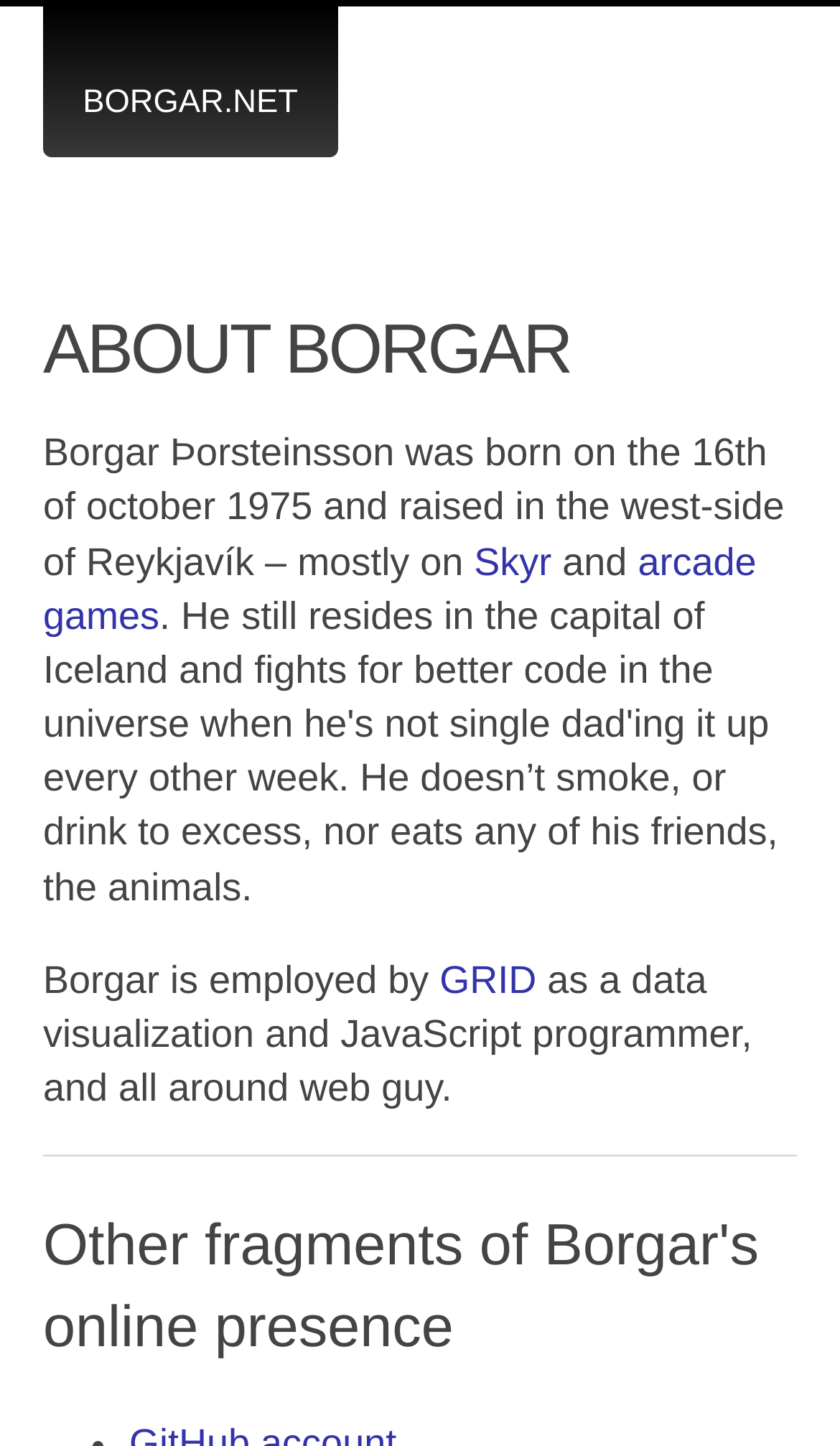Give a complete and precise description of the webpage's appearance.

The webpage is about Borgar, a person who was born on October 16th, 1975, and raised in Reykjavík. At the top of the page, there is a large heading "BORGAR.NET" which is also a link. Below it, there is another heading "ABOUT BORGAR" which is also a link. 

To the right of the "ABOUT BORGAR" heading, there is a paragraph of text that describes Borgar's background, mentioning that he was raised in the west-side of Reykjavík and has an interest in Skyr and arcade games. The text also mentions that Borgar is employed by GRID as a data visualization and JavaScript programmer.

Below this text, there is a horizontal separator line. Underneath the separator, there is a heading "Other fragments of Borgar's online presence". This heading is positioned near the bottom of the page. There are no images on the page.